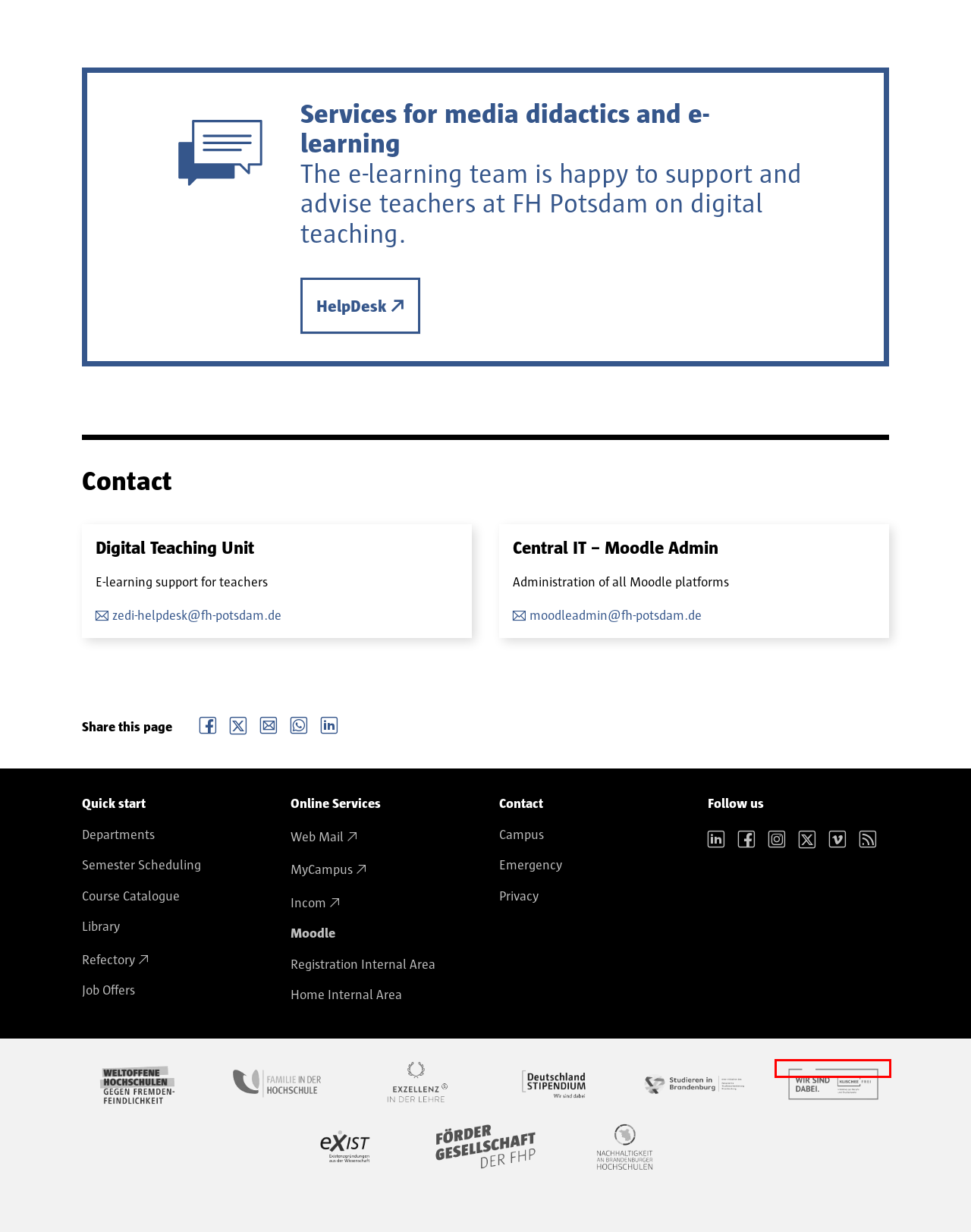You are presented with a screenshot of a webpage that includes a red bounding box around an element. Determine which webpage description best matches the page that results from clicking the element within the red bounding box. Here are the candidates:
A. AG Nachhaltigkeit an Brandenburger Hochschulen
B. Outlook
C. Incom FHP
D. Familie in der Hochschule: Familie in der Hochschule
E. Genius Loci-Preis für Lehrexzellenz | Stifterverband
F. Kurs: HelpDesk für Lehrende | FHP Moodle
G. Detailinfos
H. Startseite | Klischeefreie Berufs- und Studienwahl

H